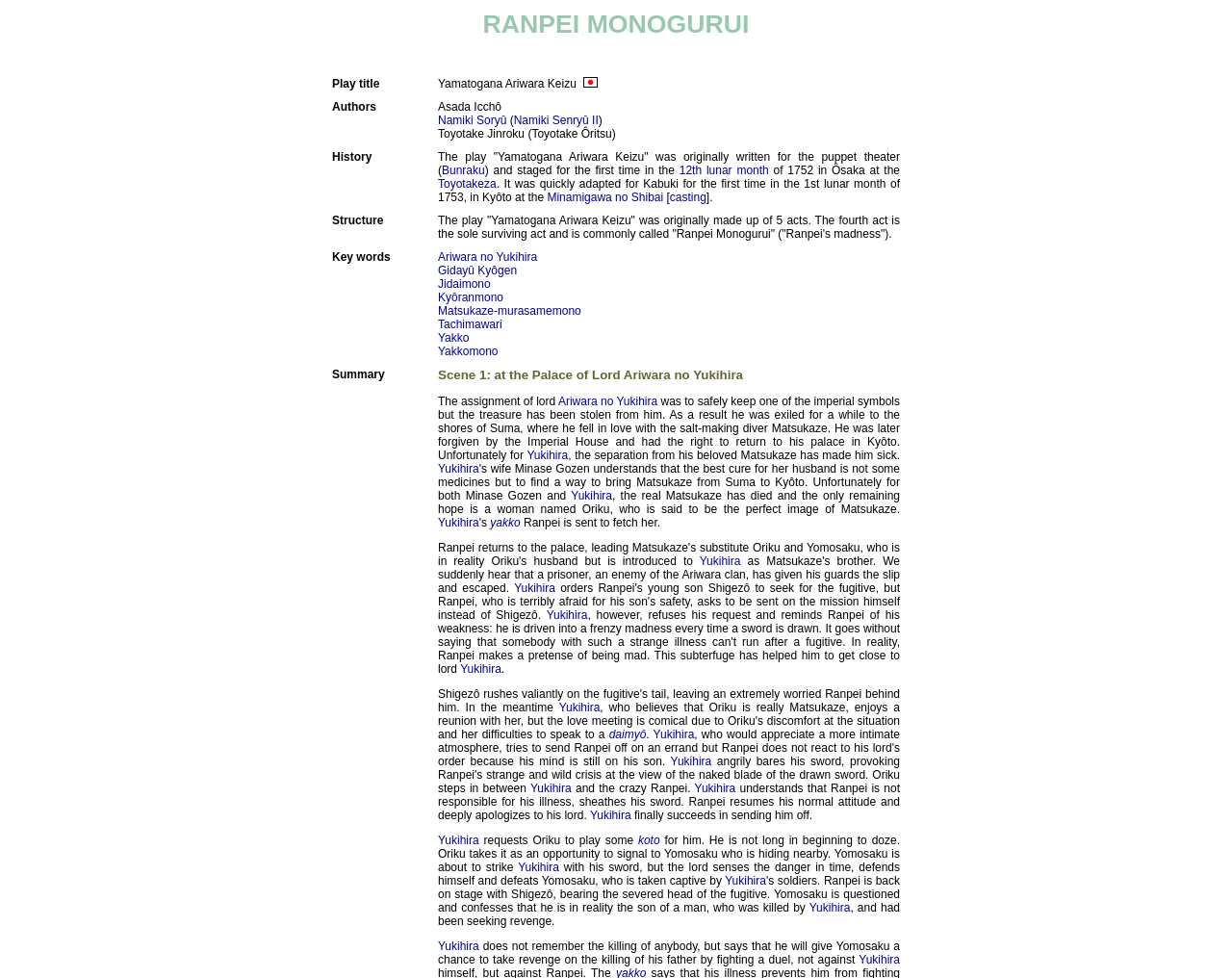Please determine the bounding box coordinates for the element that should be clicked to follow these instructions: "Follow the link 'Namiki Soryû'".

[0.355, 0.116, 0.411, 0.13]